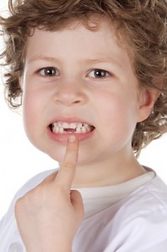What is the boy pointing to? Please answer the question using a single word or phrase based on the image.

His teeth